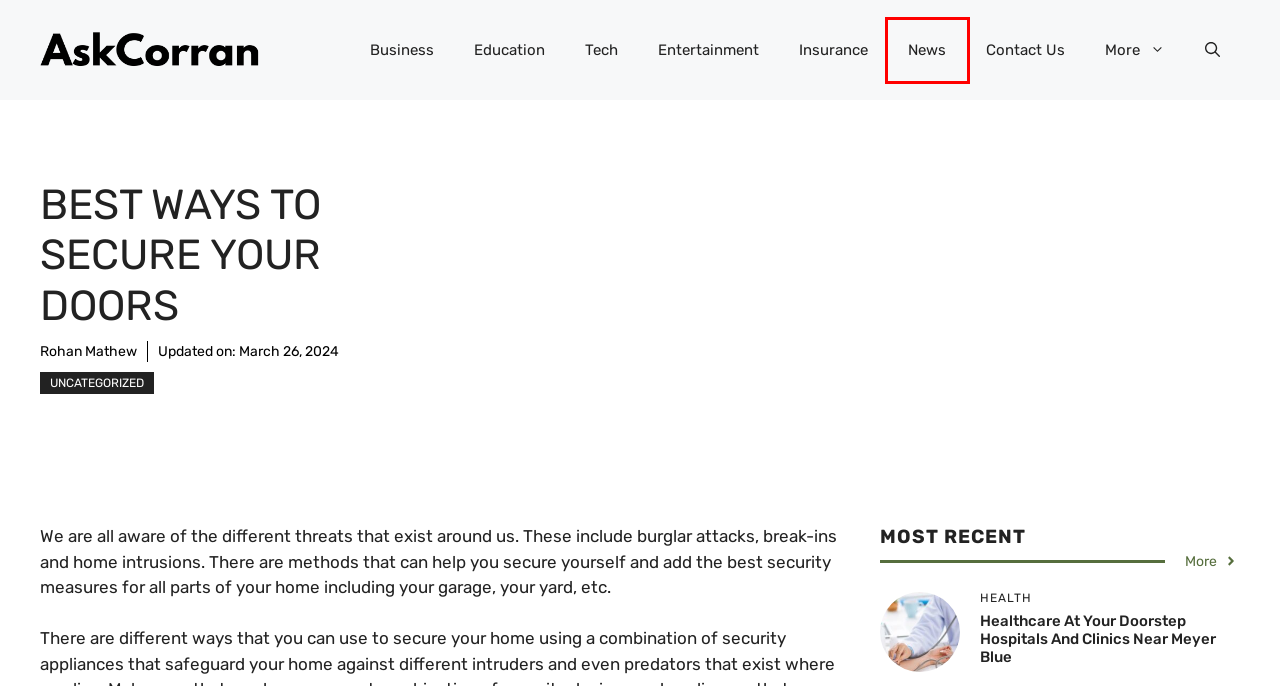You have a screenshot of a webpage, and a red bounding box highlights an element. Select the webpage description that best fits the new page after clicking the element within the bounding box. Options are:
A. News - Askcorran
B. Business - Askcorran
C. Contact Us - Askcorran
D. Tech - Askcorran
E. Insurance - Askcorran
F. Askcorran - Ask Everything To AskCorran
G. Entertainment - Askcorran
H. More - Askcorran

A